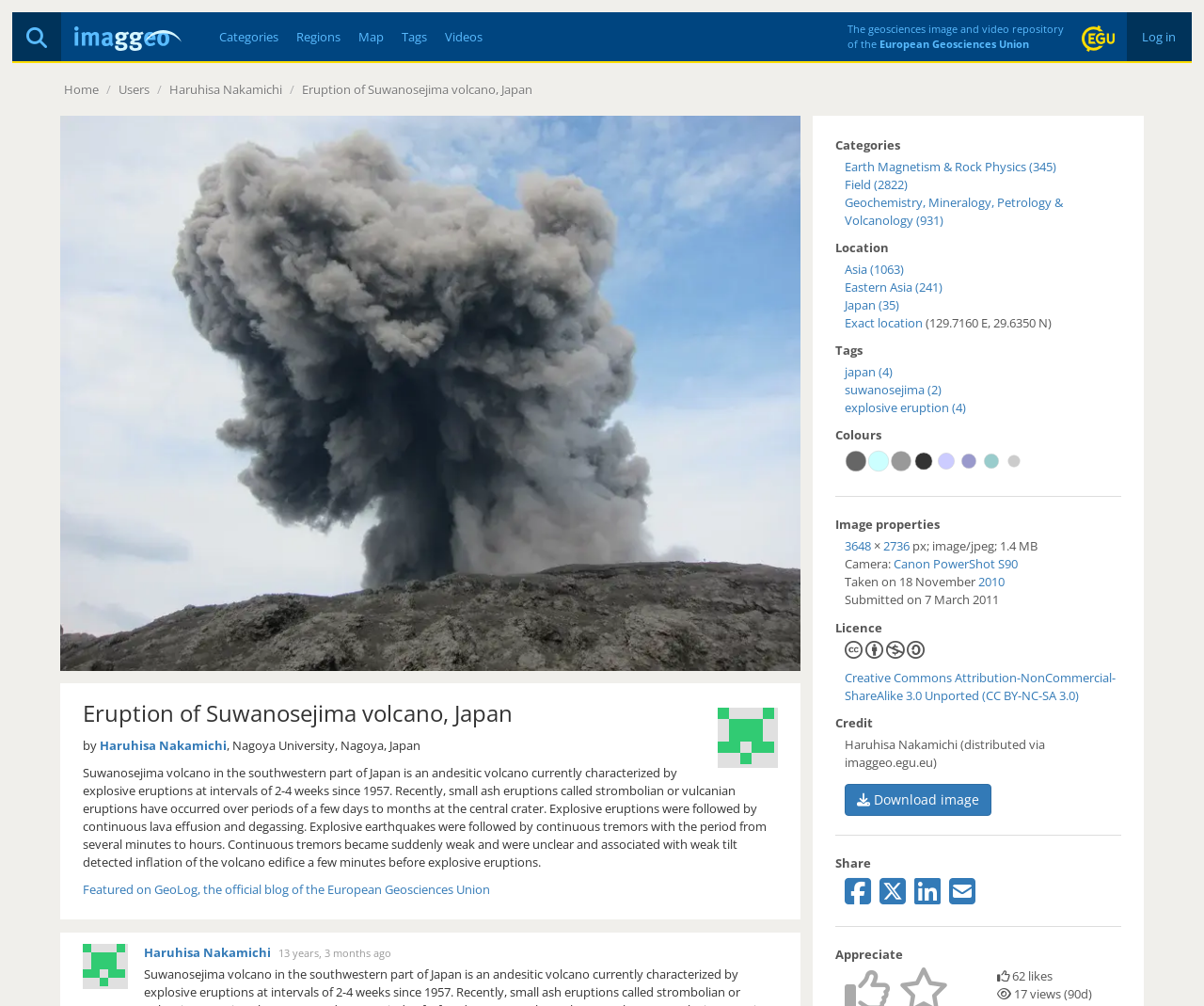Find the UI element described as: "alt="Avatar"" and predict its bounding box coordinates. Ensure the coordinates are four float numbers between 0 and 1, [left, top, right, bottom].

[0.069, 0.951, 0.106, 0.968]